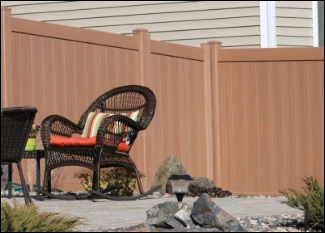What is the environment surrounding the fence?
Using the image as a reference, answer with just one word or a short phrase.

Natural setting